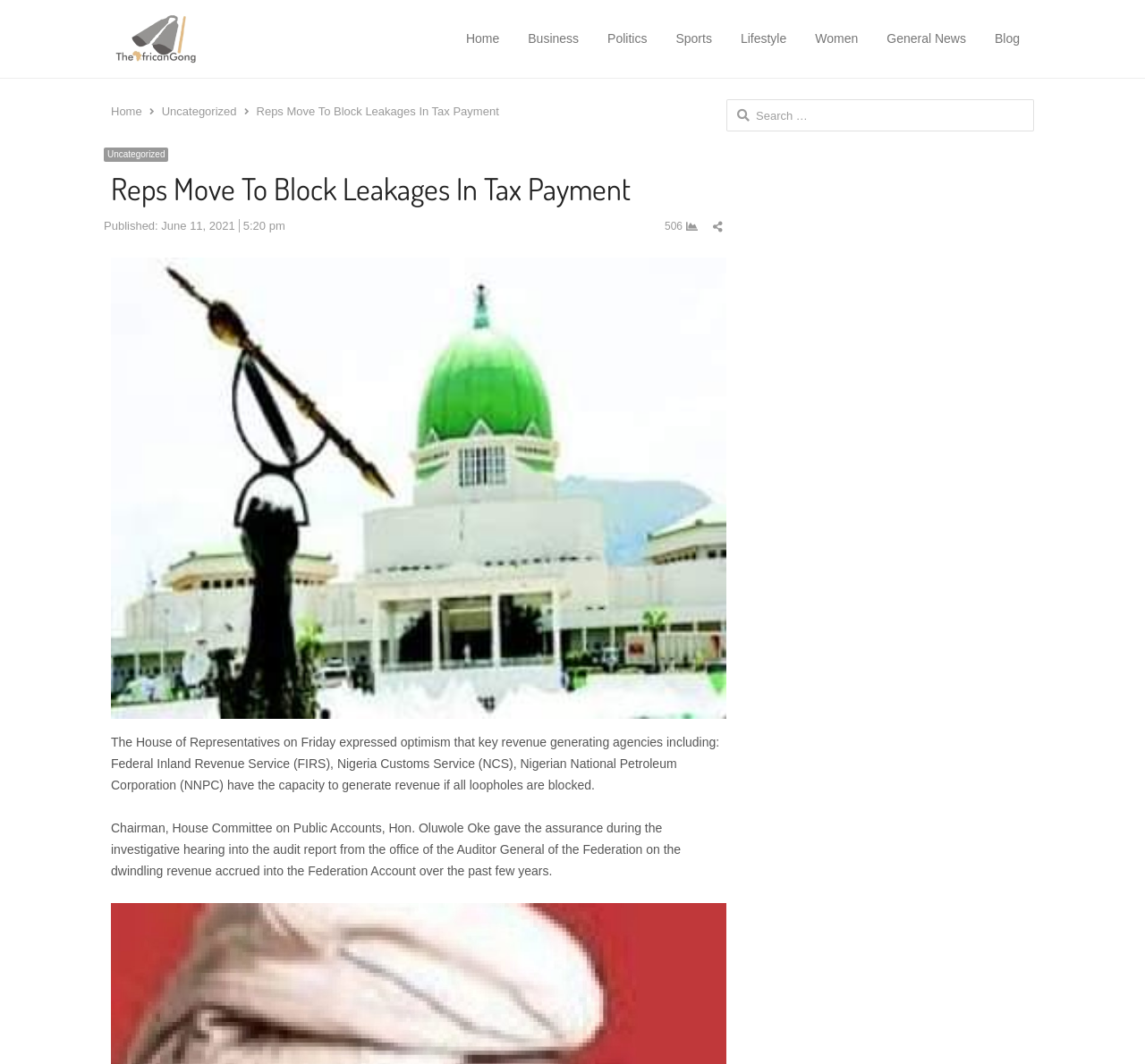What are the categories of news available on the website?
Based on the visual details in the image, please answer the question thoroughly.

I found the answer by examining the navigation menu at the top of the webpage. The links 'Home', 'Business', 'Politics', 'Sports', 'Lifestyle', 'Women', 'General News', and 'Blog' are arranged horizontally, suggesting that they are categories of news available on the website.